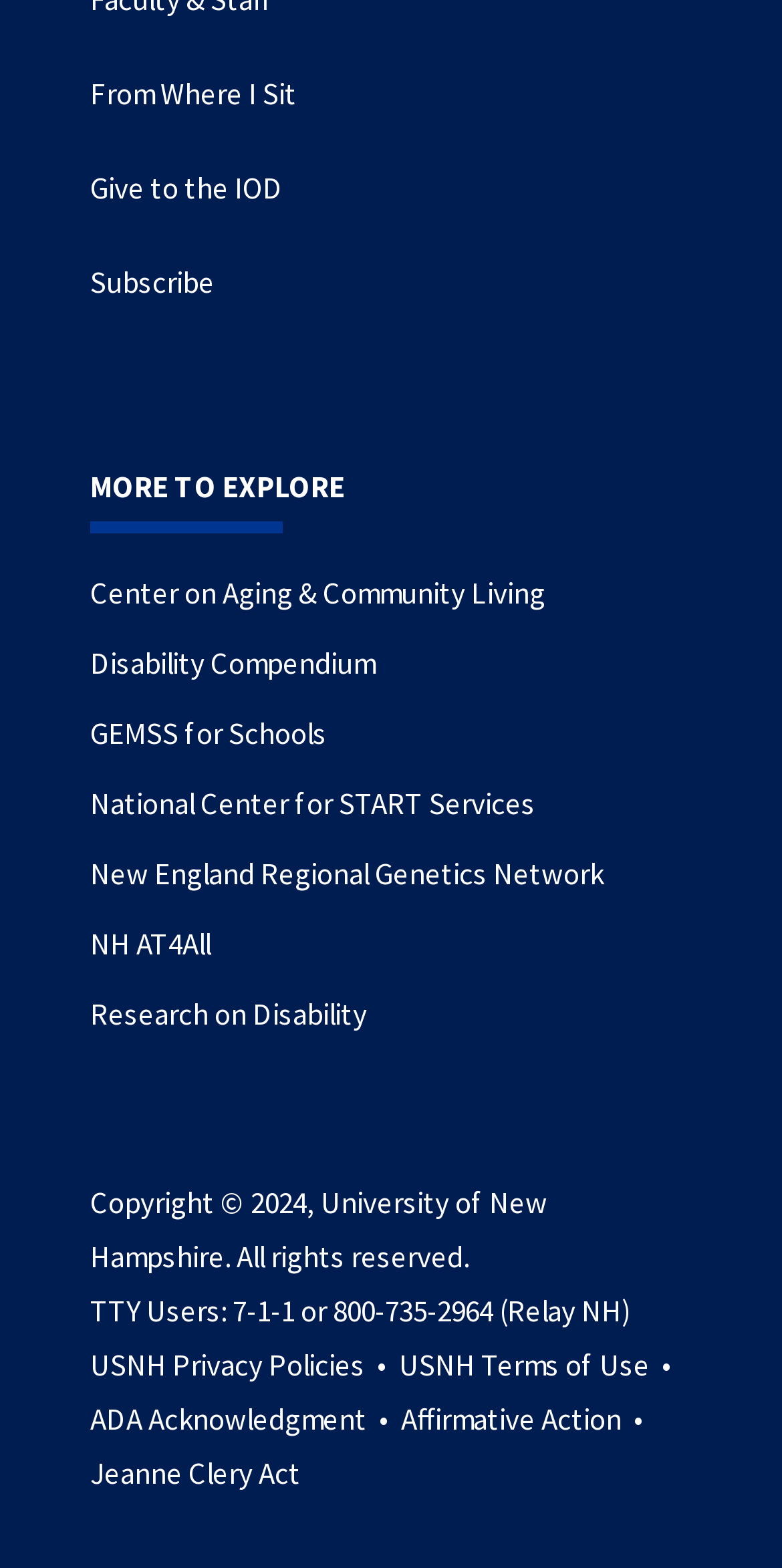Locate the bounding box coordinates of the UI element described by: "NH AT4All". Provide the coordinates as four float numbers between 0 and 1, formatted as [left, top, right, bottom].

[0.115, 0.589, 0.269, 0.613]